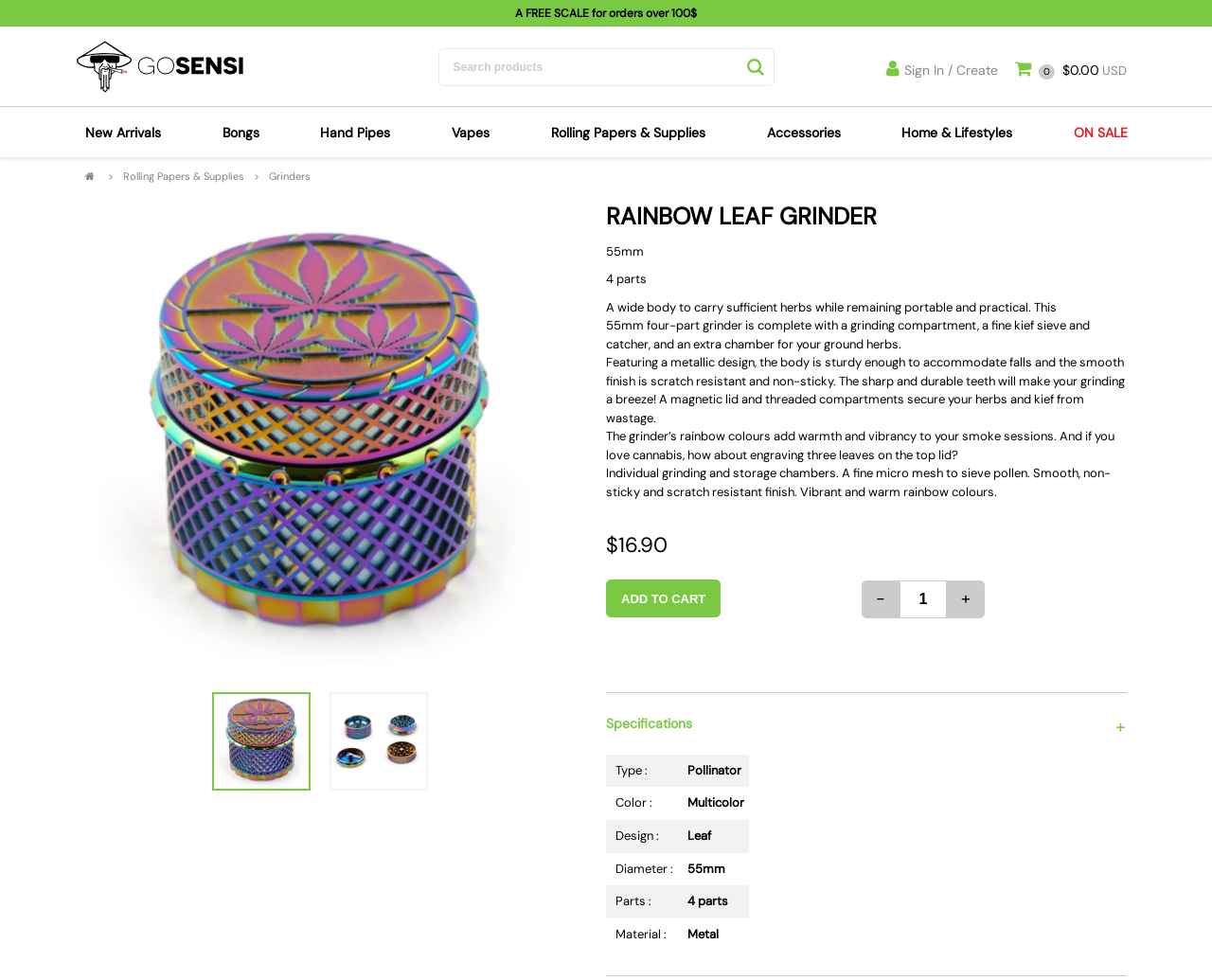What is the purpose of the search box?
Answer the question with a single word or phrase, referring to the image.

To search products